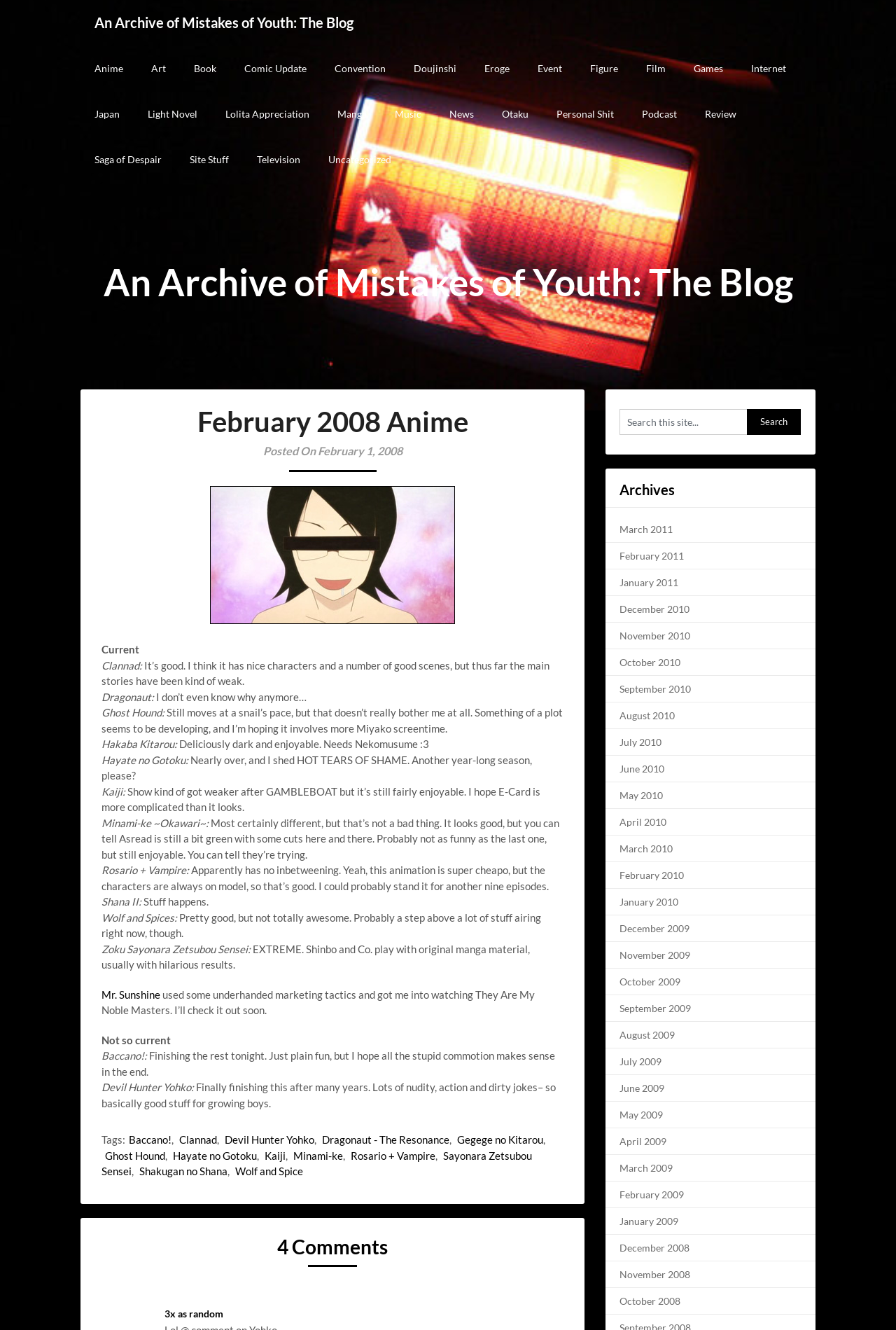Please identify the bounding box coordinates of the element's region that needs to be clicked to fulfill the following instruction: "Visit the page of Shakugan no Shana". The bounding box coordinates should consist of four float numbers between 0 and 1, i.e., [left, top, right, bottom].

[0.155, 0.876, 0.254, 0.885]